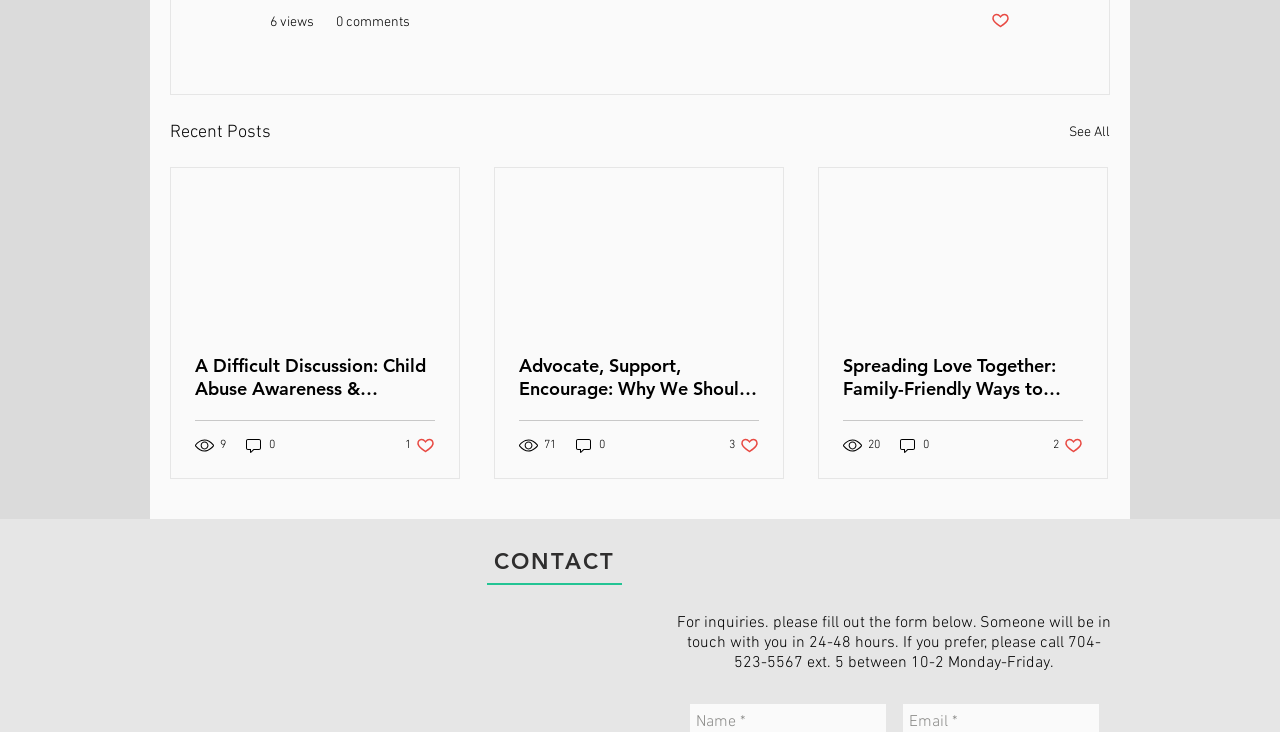Find the bounding box coordinates corresponding to the UI element with the description: "6 views". The coordinates should be formatted as [left, top, right, bottom], with values as floats between 0 and 1.

[0.211, 0.017, 0.245, 0.045]